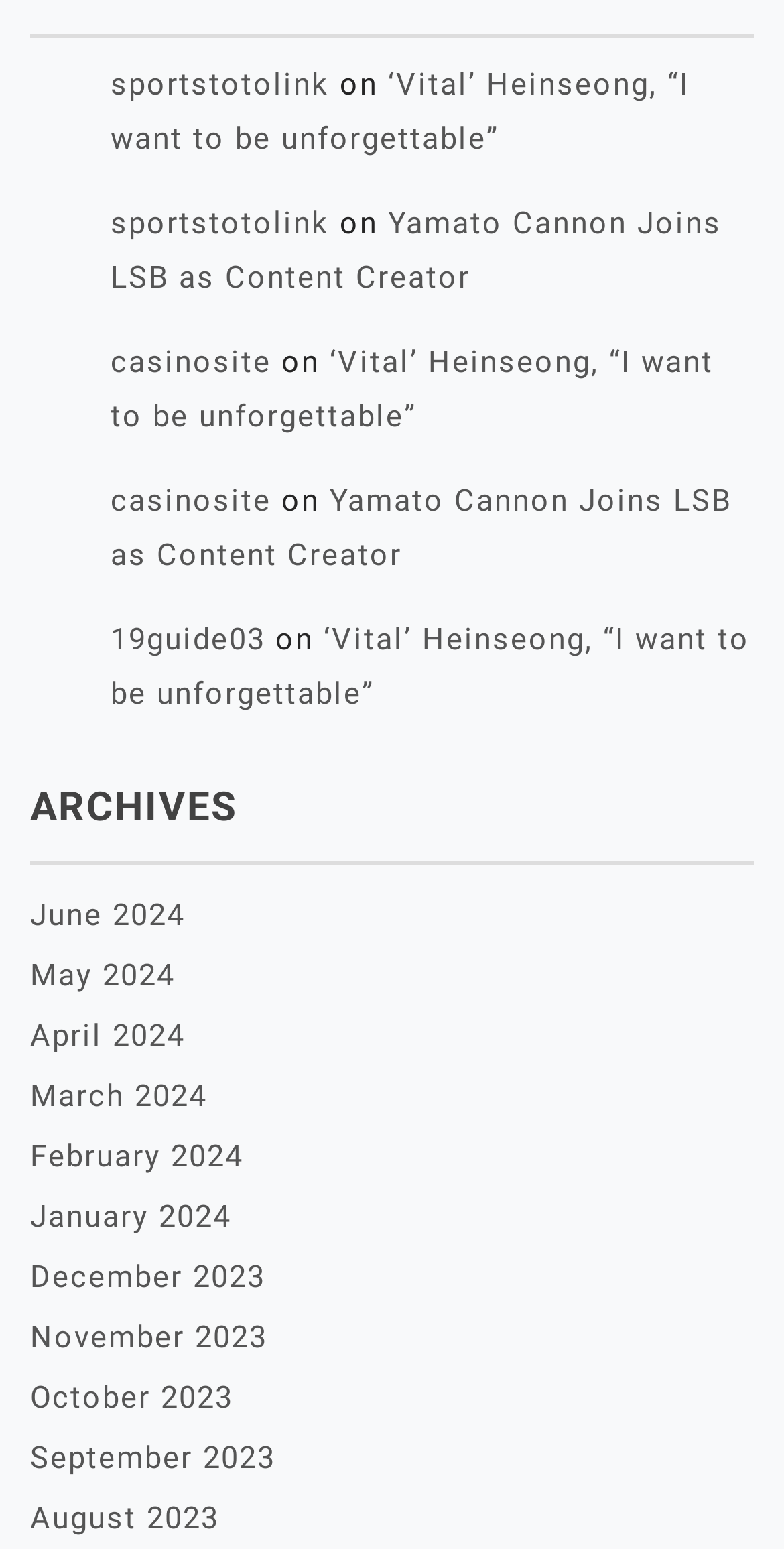Find the bounding box coordinates for the element that must be clicked to complete the instruction: "read 'Yamato Cannon Joins LSB as Content Creator'". The coordinates should be four float numbers between 0 and 1, indicated as [left, top, right, bottom].

[0.141, 0.132, 0.921, 0.191]